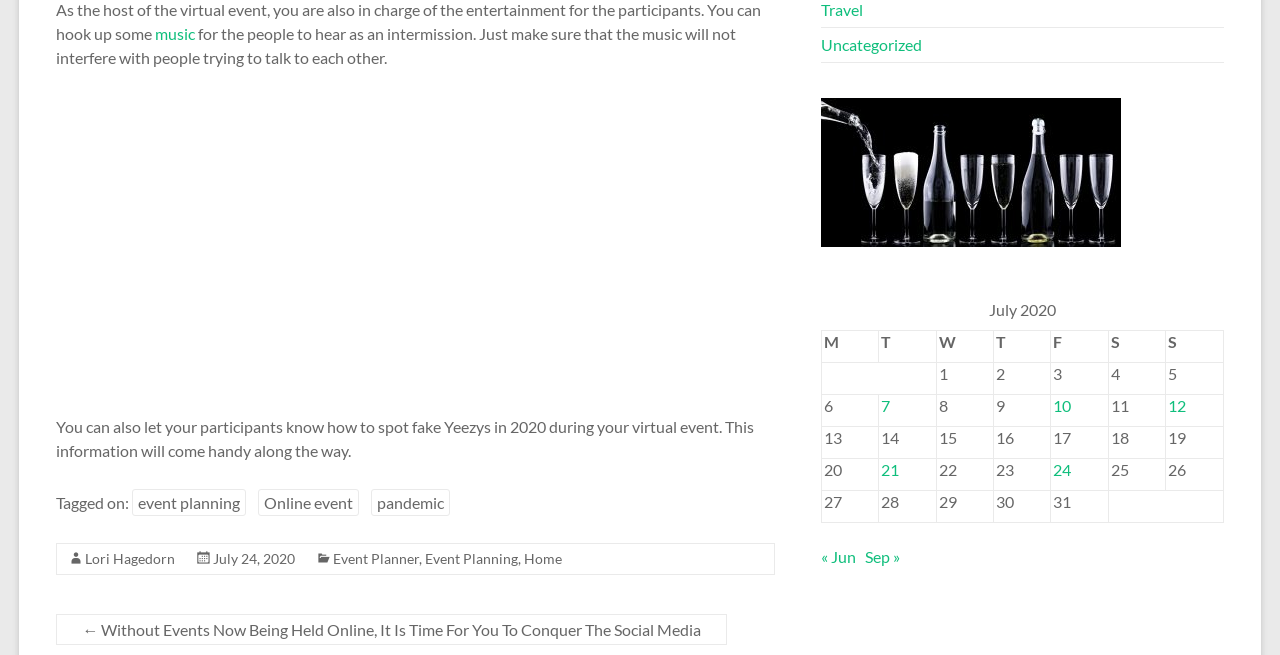What is the purpose of the music in the event?
Based on the image, give a concise answer in the form of a single word or short phrase.

Intermission